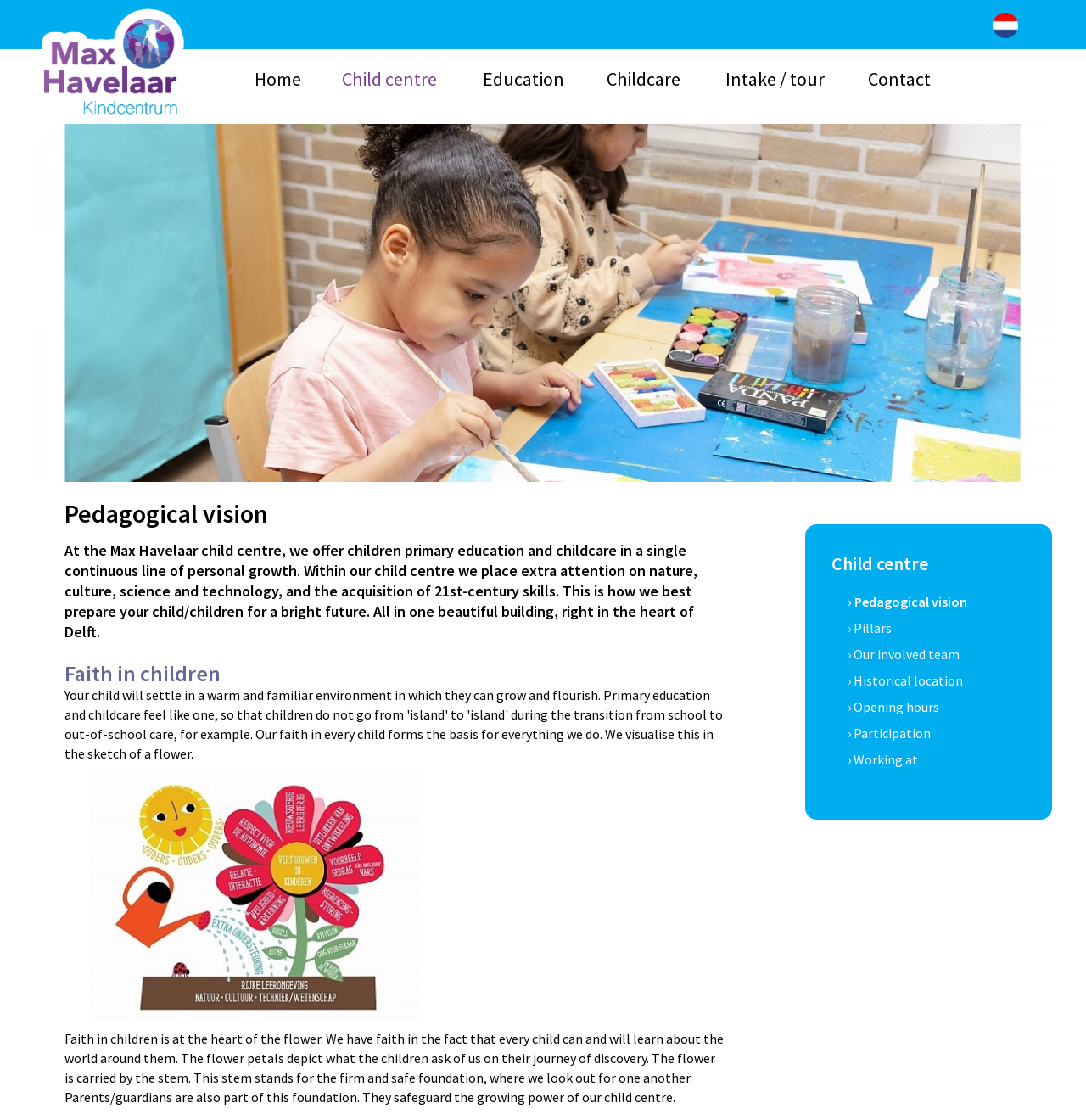Identify the bounding box of the HTML element described as: "Education".

[0.424, 0.053, 0.539, 0.089]